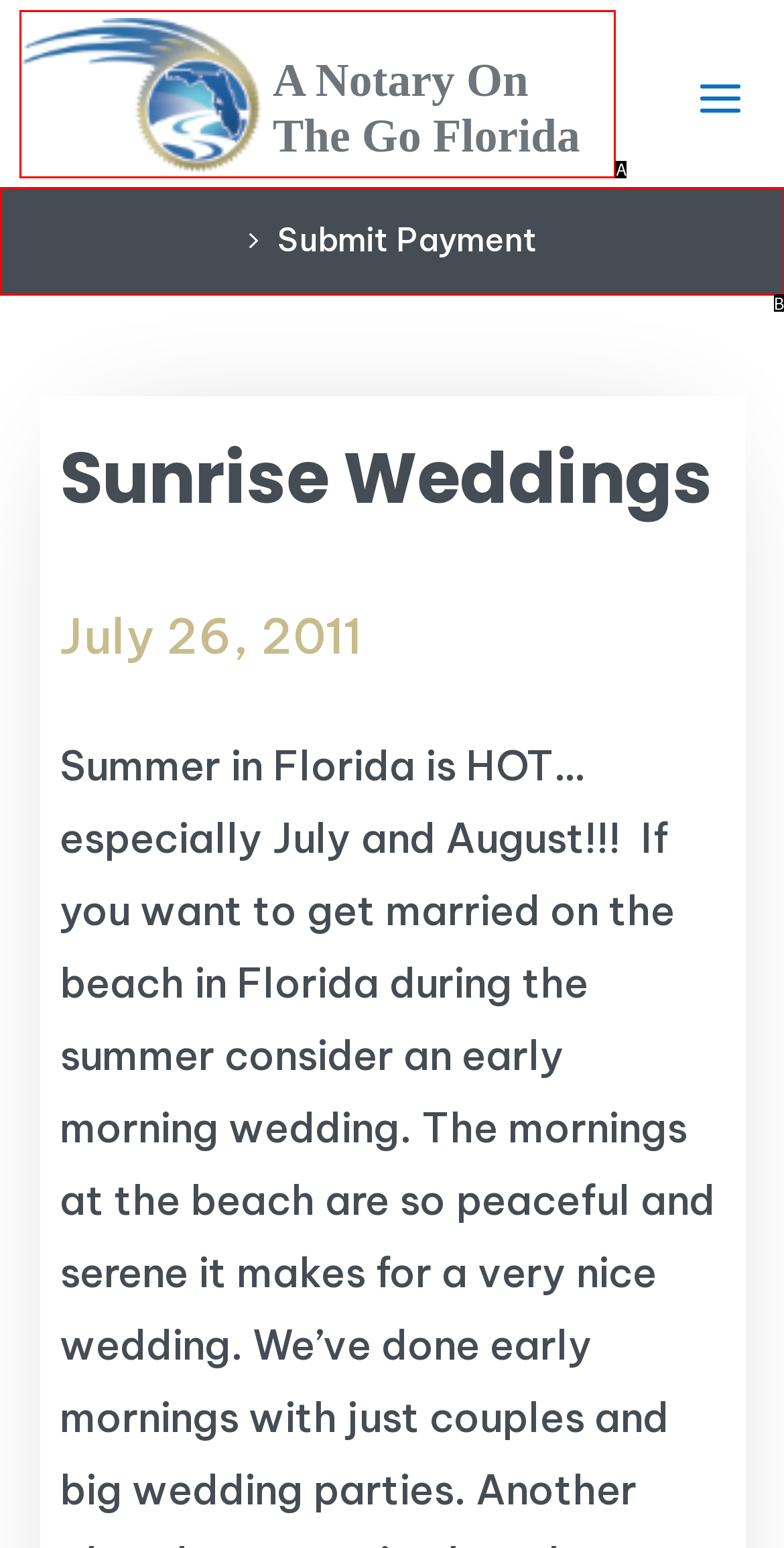Pick the option that best fits the description: Submit Payment. Reply with the letter of the matching option directly.

B